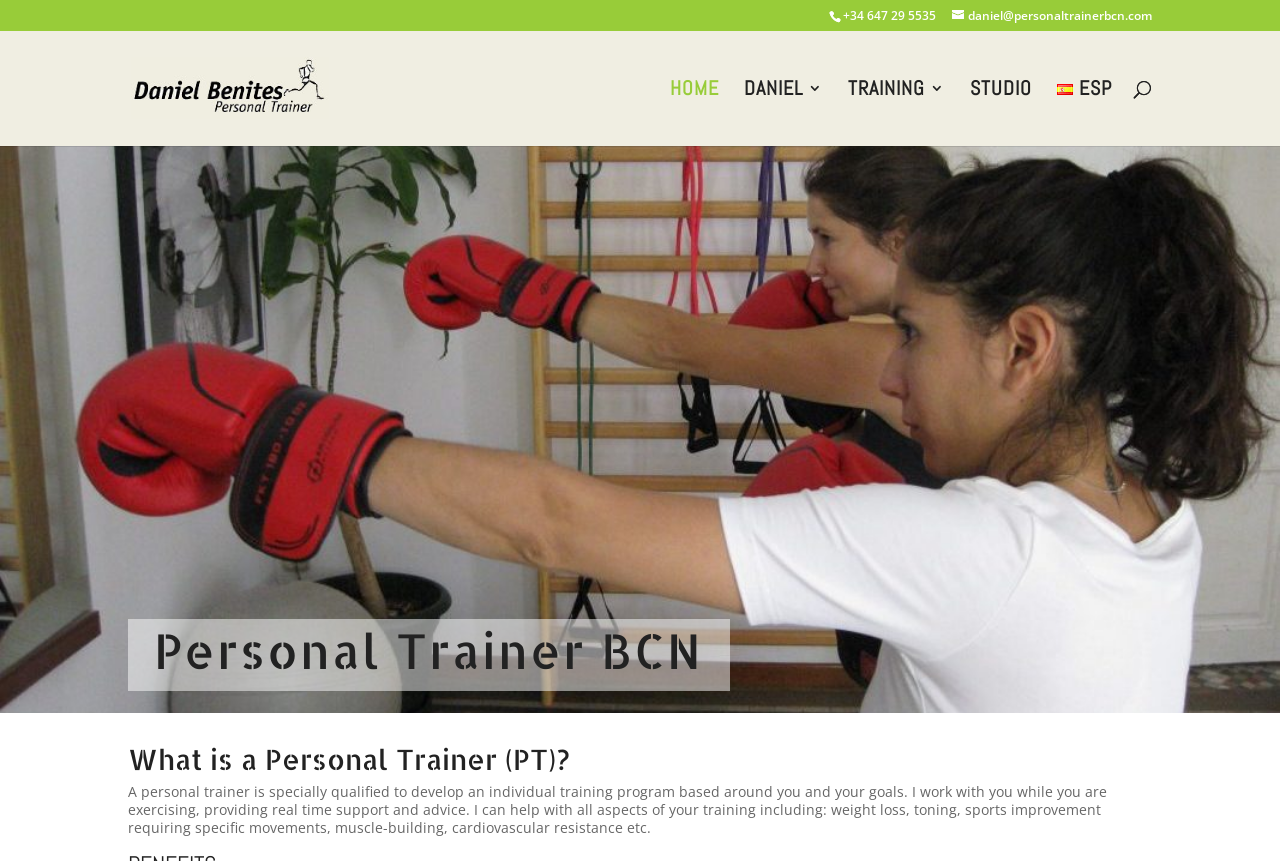Identify the bounding box for the UI element specified in this description: "alt="International Information Programs"". The coordinates must be four float numbers between 0 and 1, formatted as [left, top, right, bottom].

None